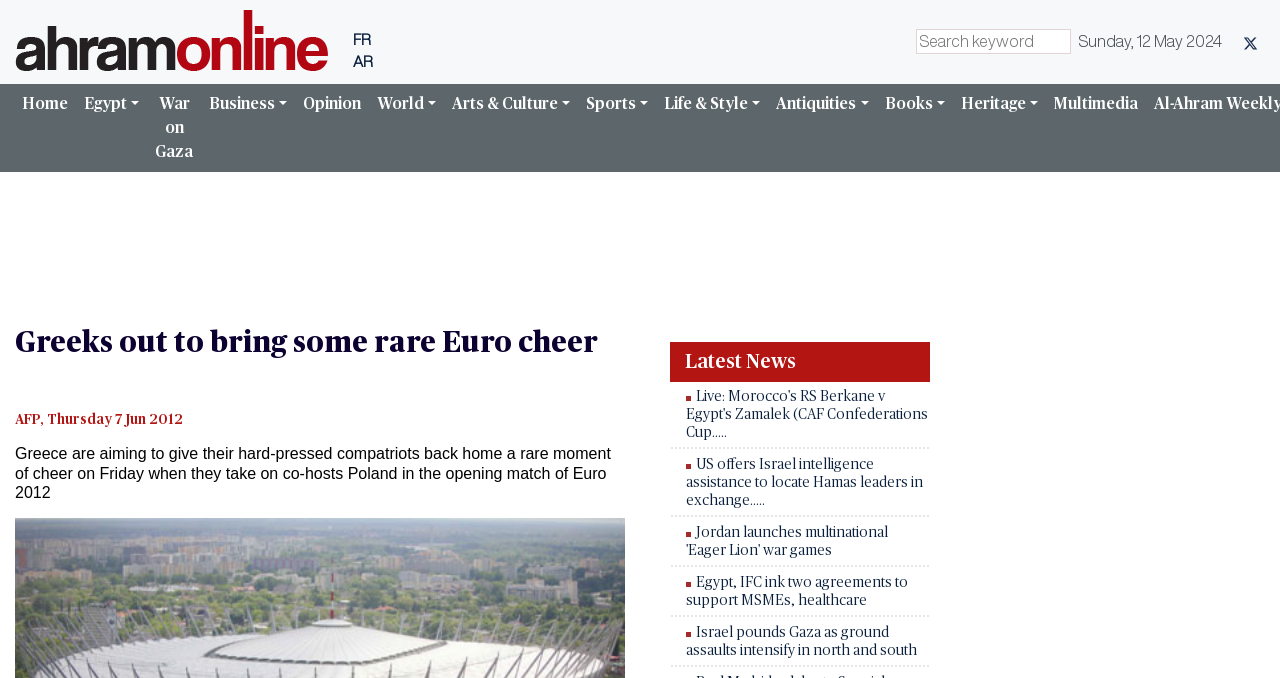Kindly determine the bounding box coordinates of the area that needs to be clicked to fulfill this instruction: "Read latest news about War on Gaza".

[0.115, 0.123, 0.157, 0.253]